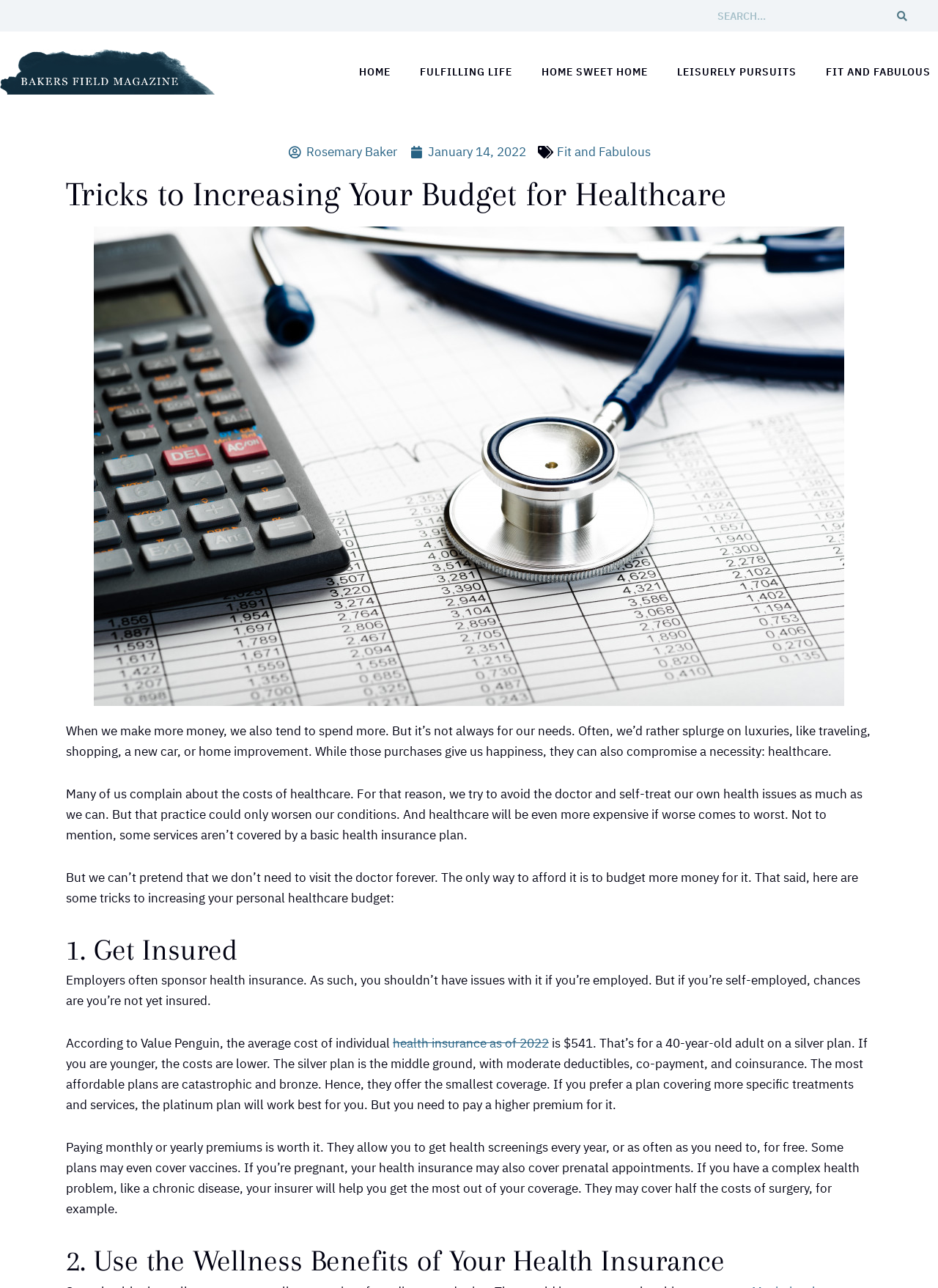Locate the bounding box coordinates of the area to click to fulfill this instruction: "Go to the HOME page". The bounding box should be presented as four float numbers between 0 and 1, in the order [left, top, right, bottom].

[0.383, 0.045, 0.416, 0.066]